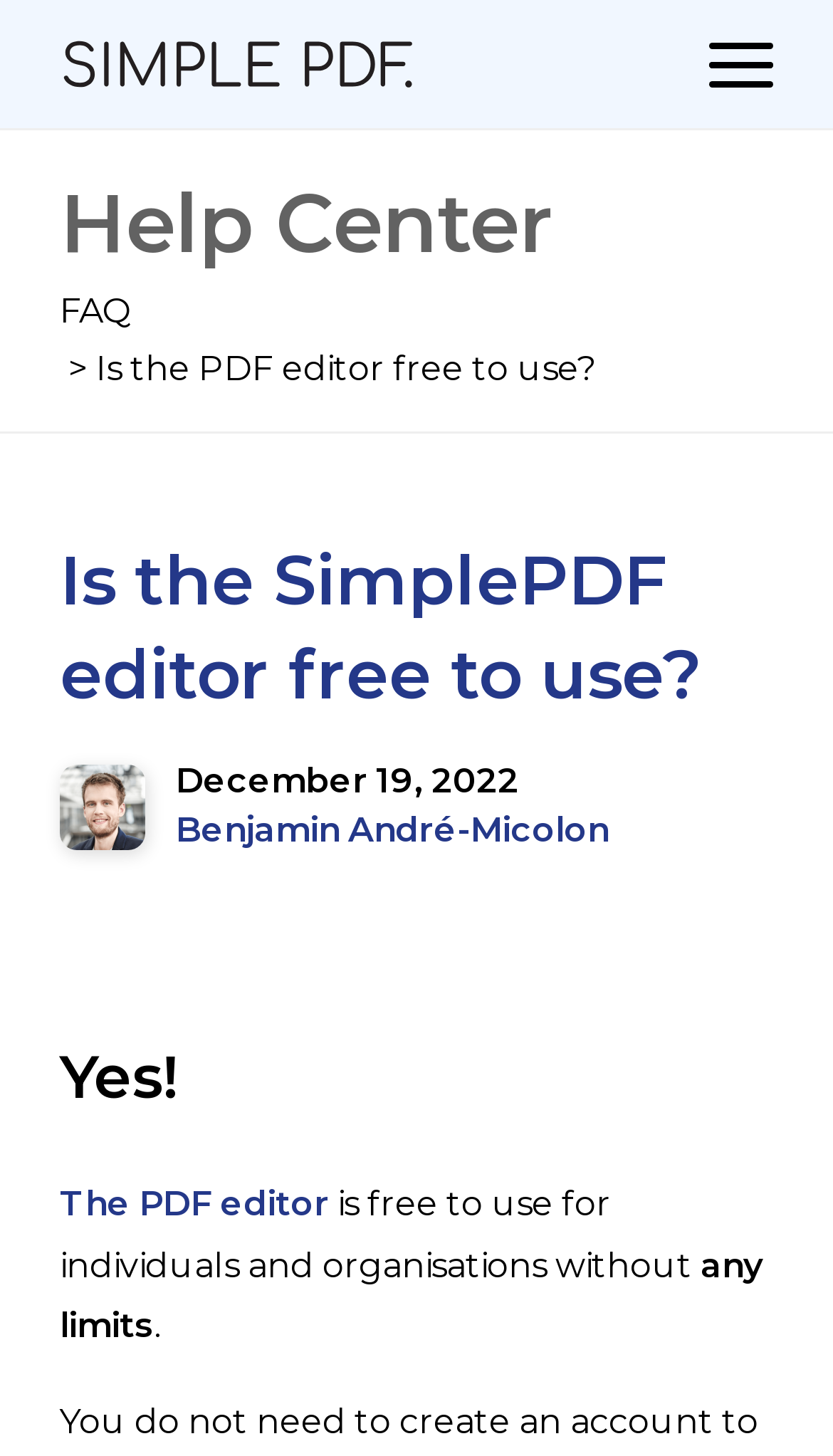Please extract the primary headline from the webpage.

Is the SimplePDF editor free to use?